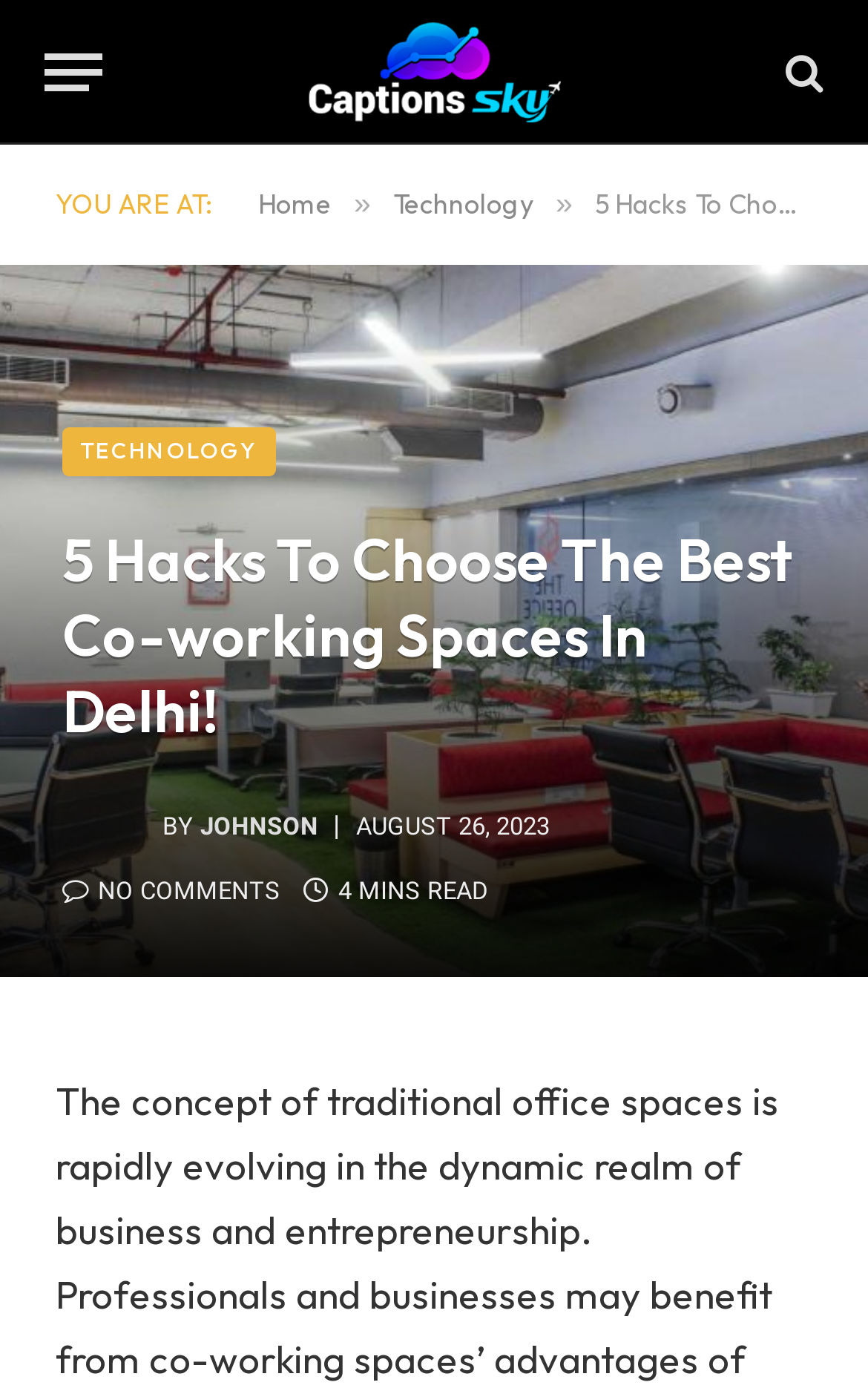Provide the text content of the webpage's main heading.

5 Hacks To Choose The Best Co-working Spaces In Delhi!